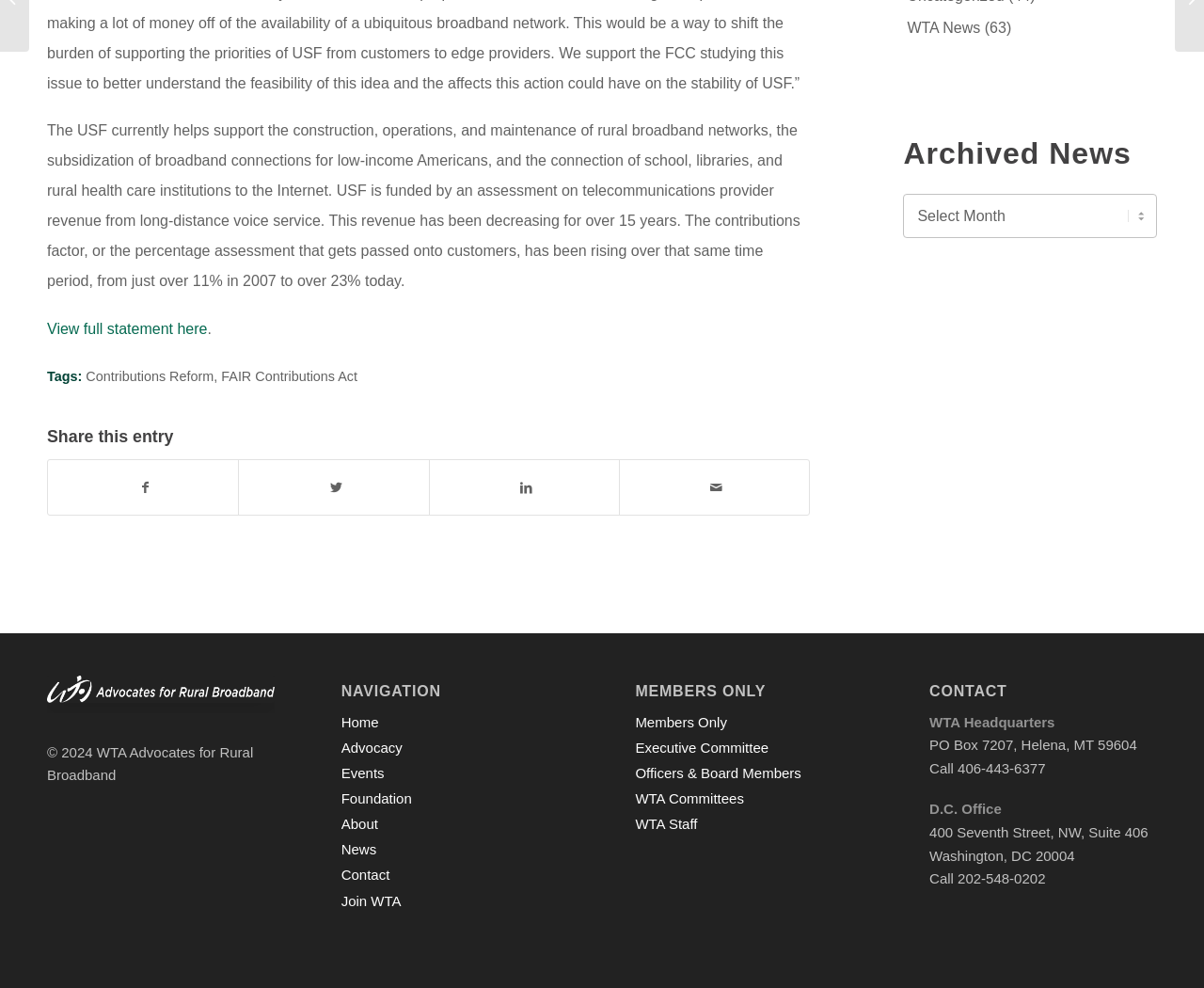Identify the bounding box coordinates for the UI element that matches this description: "Share on Twitter".

[0.199, 0.466, 0.356, 0.521]